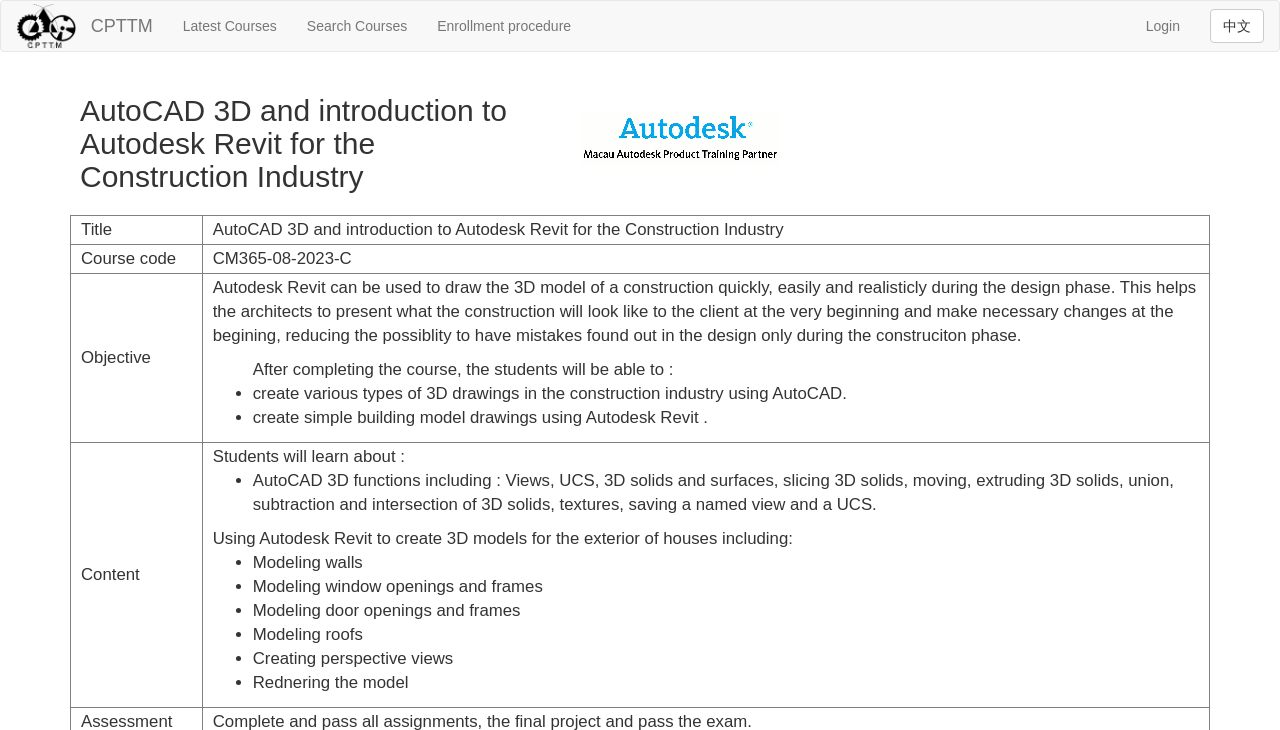Using the webpage screenshot and the element description alt="Twitter", determine the bounding box coordinates. Specify the coordinates in the format (top-left x, top-left y, bottom-right x, bottom-right y) with values ranging from 0 to 1.

None